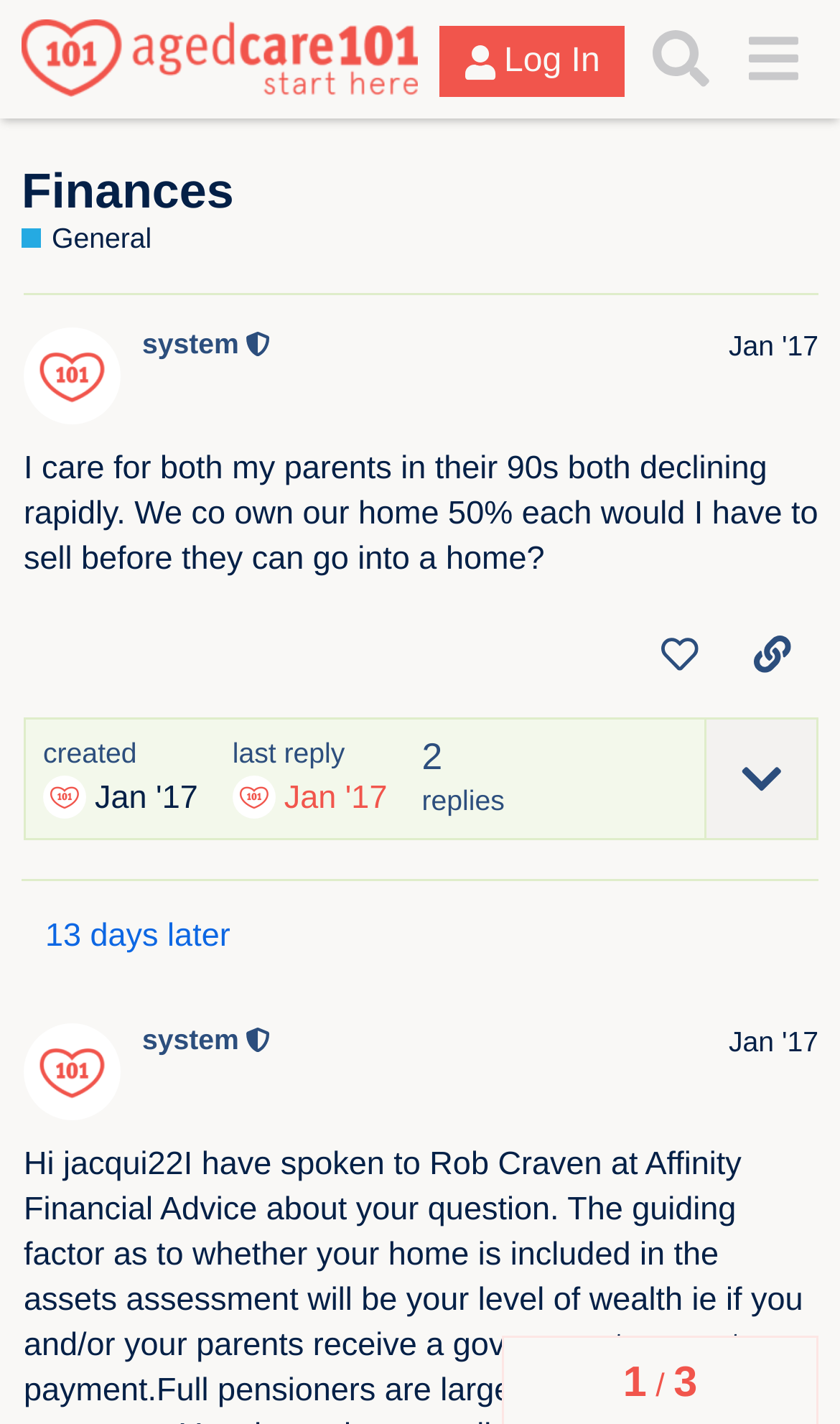Answer the question using only a single word or phrase: 
What is the relationship between the author and the parents mentioned in the post?

Caregiver